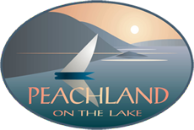Analyze the image and describe all the key elements you observe.

The image features a stylized logo for the District of Peachland, showcasing the phrase "Peachland on the Lake." This artistic representation includes a serene lake scene, characterized by soft gradient colors of blue and orange, evoking a tranquil atmosphere. Prominently displayed is a sailboat gliding across the water, under a warm sunset that casts a light glow on the landscape. The surrounding hills frame the scene, enhancing the natural beauty emblematic of the Peachland area. This logo embodies the community's connection to its picturesque lakeside environment, reflecting its appeal as a peaceful destination for residents and visitors alike.